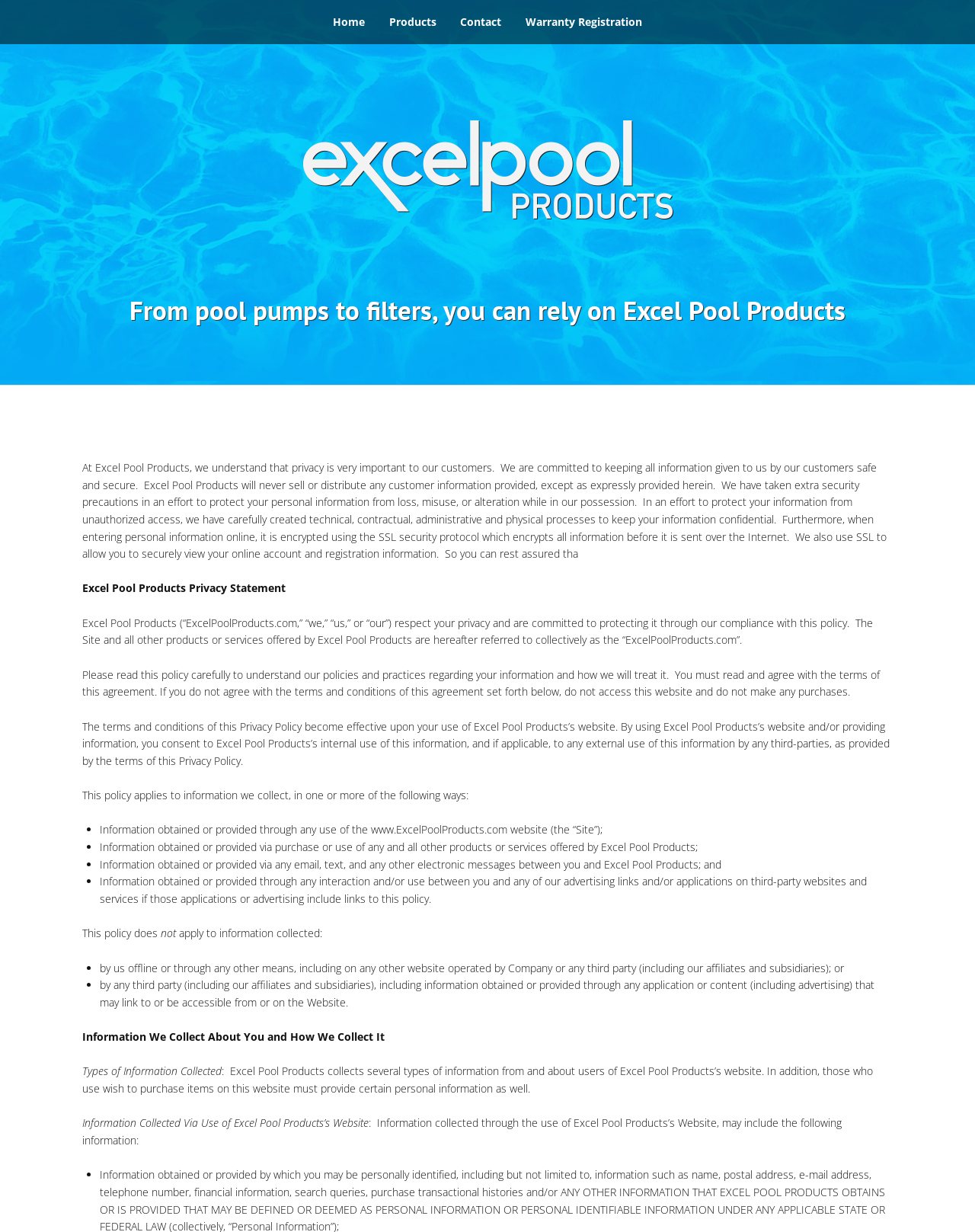Create a detailed summary of the webpage's content and design.

The webpage is about the privacy policy of Excel Pool Products. At the top, there is a navigation bar with links to various pages, including "Home", "Products", "Contact", and "Warranty Registration". Below the navigation bar, there is a logo of Excel Pool Products, accompanied by a text "From pool pumps to filters, you can rely on Excel Pool Products".

The main content of the webpage is divided into sections, with headings and paragraphs of text. The first section is titled "Privacy Policy" and explains that Excel Pool Products understands the importance of privacy and is committed to keeping customer information safe and secure. The text describes the measures taken to protect customer information, including encryption and secure online transactions.

The next section is titled "Excel Pool Products Privacy Statement" and explains that the company respects customers' privacy and is committed to protecting it through compliance with this policy. The text describes the scope of the policy and how it applies to information collected through the website and other means.

The following sections describe the types of information collected, including personal information provided by customers, and how it is used. There are also lists of specific types of information collected, including information obtained through the website, email, and other electronic messages.

Throughout the webpage, there are no images except for the logo of Excel Pool Products at the top. The layout is simple and easy to read, with clear headings and concise paragraphs of text.